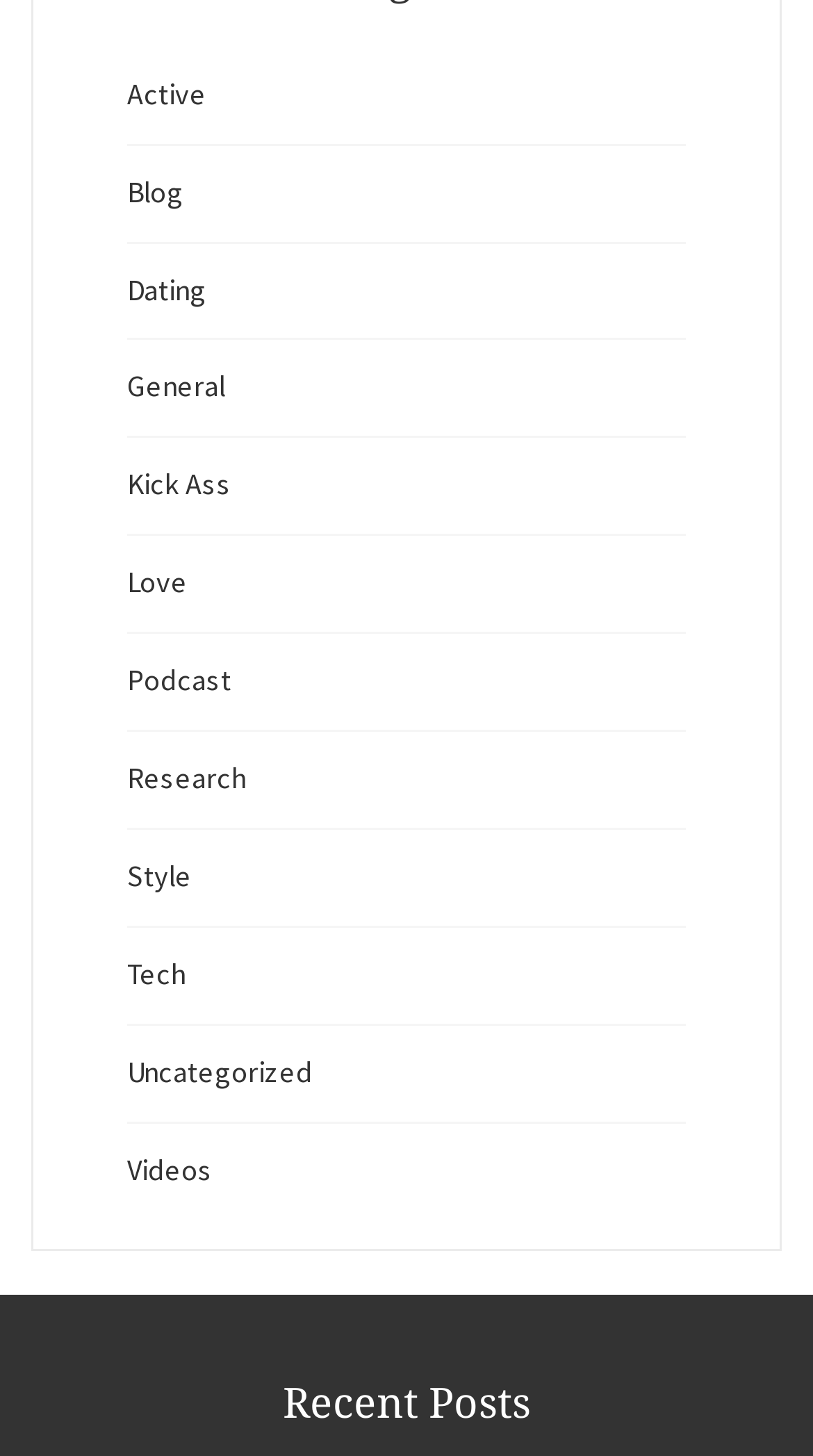What is the position of the 'Love' link?
Answer the question with just one word or phrase using the image.

Sixth from the top